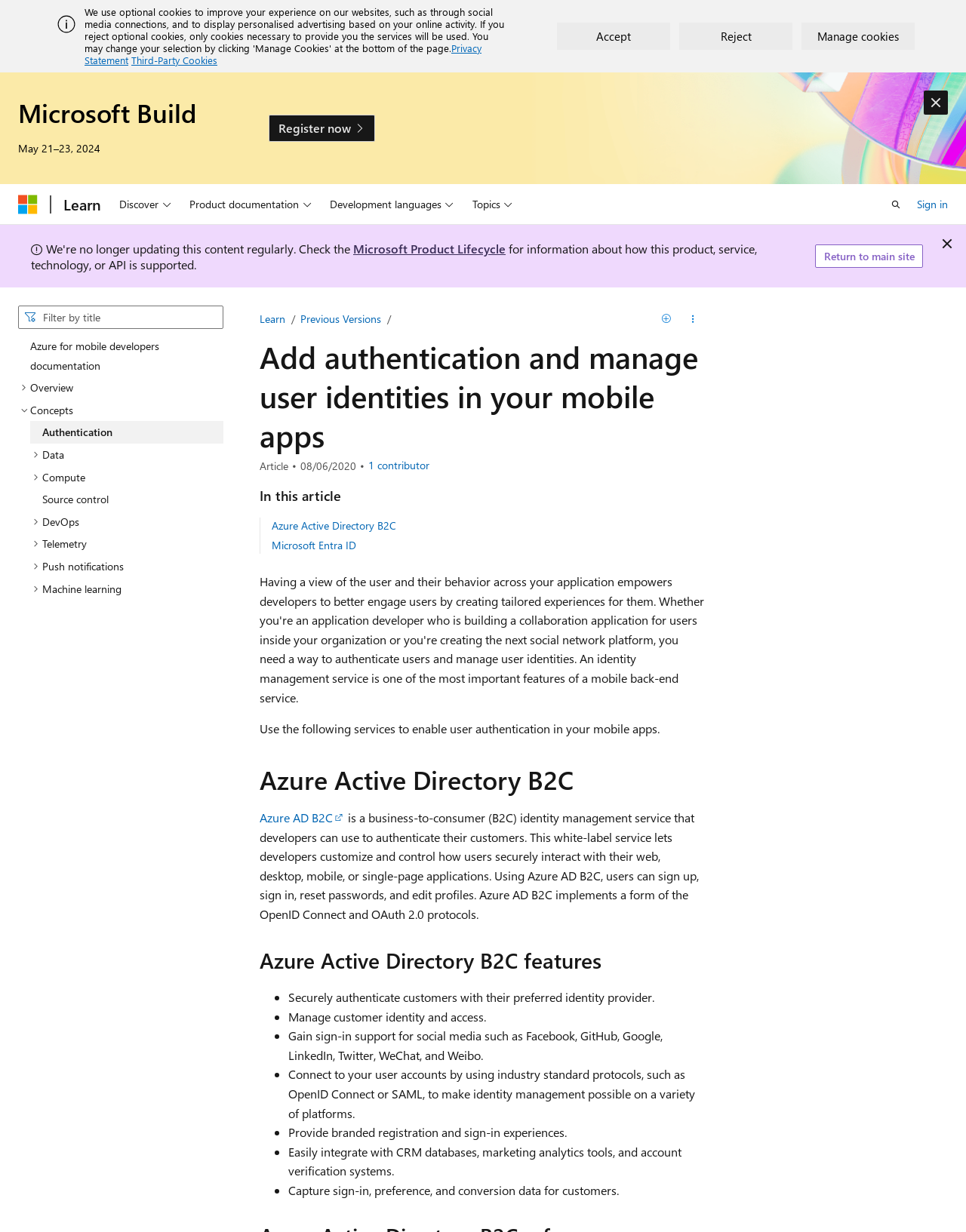Using the elements shown in the image, answer the question comprehensively: What is the topic of the article?

The topic of the article can be determined by reading the heading 'Add authentication and manage user identities in your mobile apps' which is located at the top of the webpage, indicating that the article is about authentication in mobile apps.